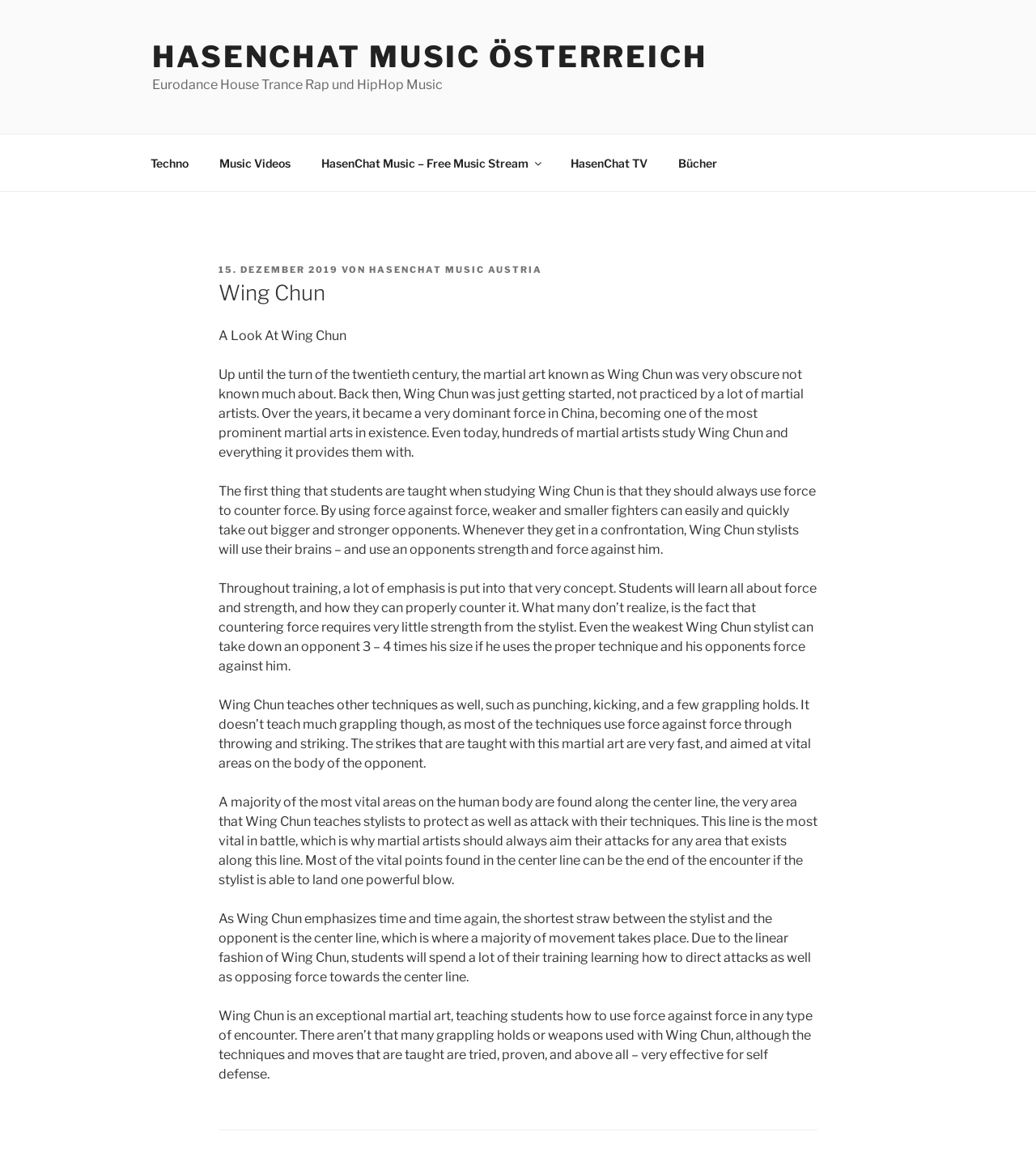Extract the bounding box coordinates for the described element: "HasenChat TV". The coordinates should be represented as four float numbers between 0 and 1: [left, top, right, bottom].

[0.537, 0.124, 0.638, 0.159]